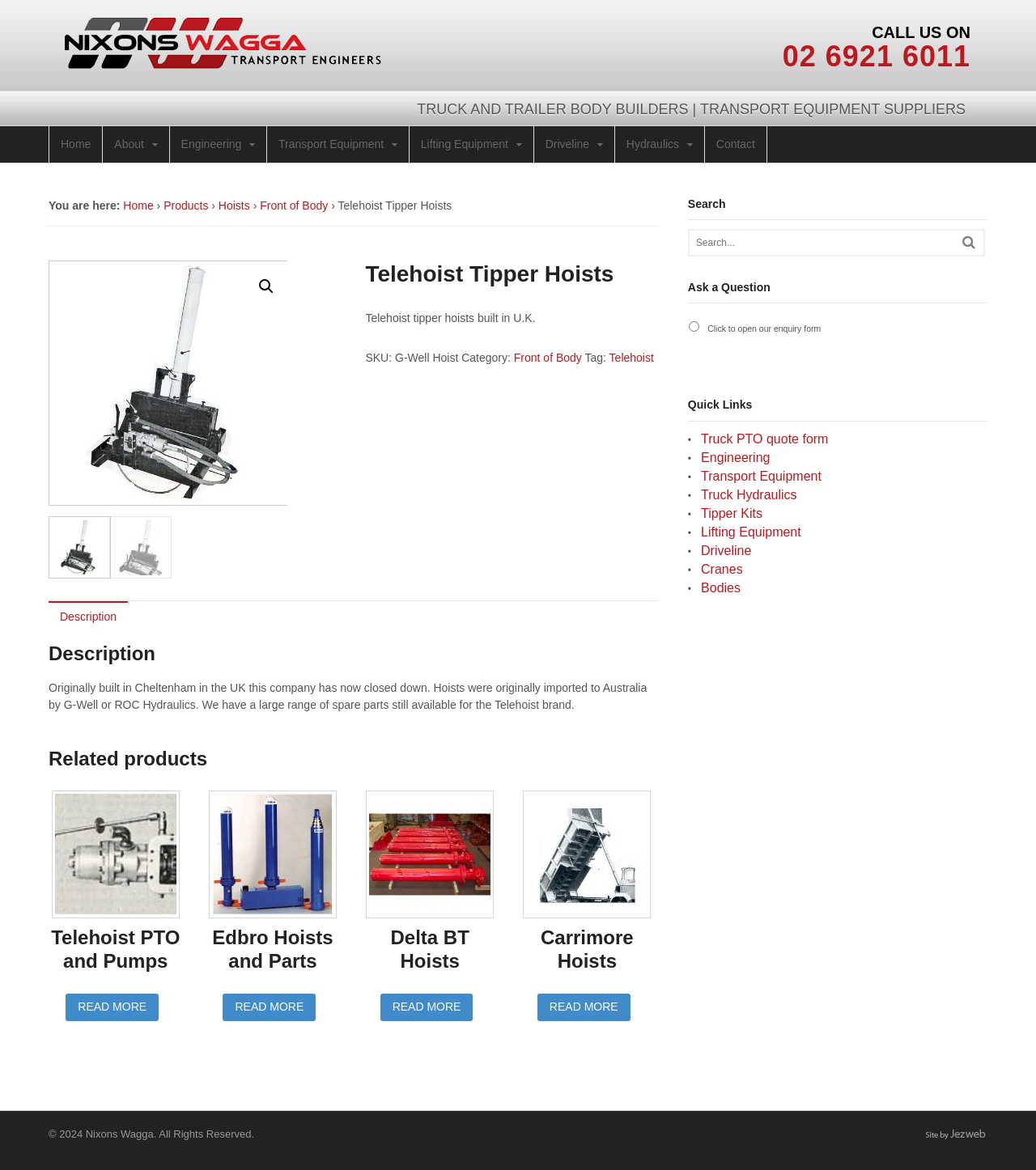Locate the bounding box coordinates of the clickable region to complete the following instruction: "Click the 'Telehoist PTO and Pumps' link."

[0.047, 0.675, 0.176, 0.832]